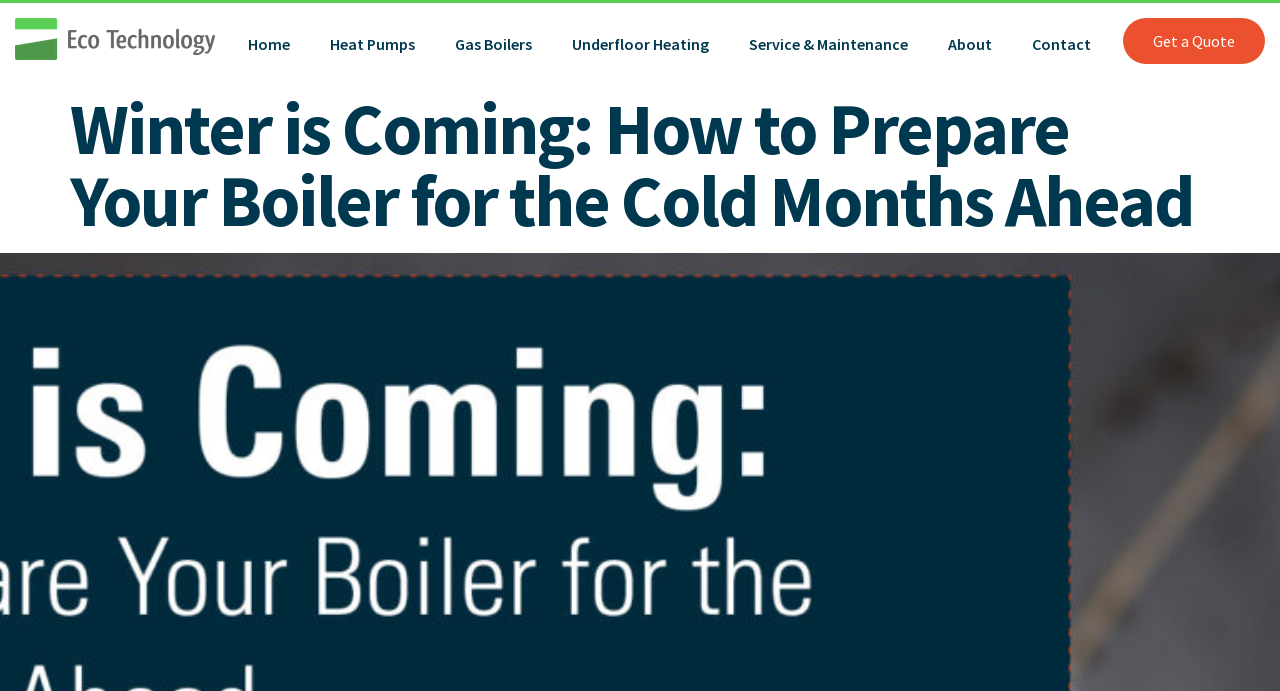Pinpoint the bounding box coordinates of the clickable area necessary to execute the following instruction: "learn about heat pumps". The coordinates should be given as four float numbers between 0 and 1, namely [left, top, right, bottom].

[0.257, 0.026, 0.324, 0.101]